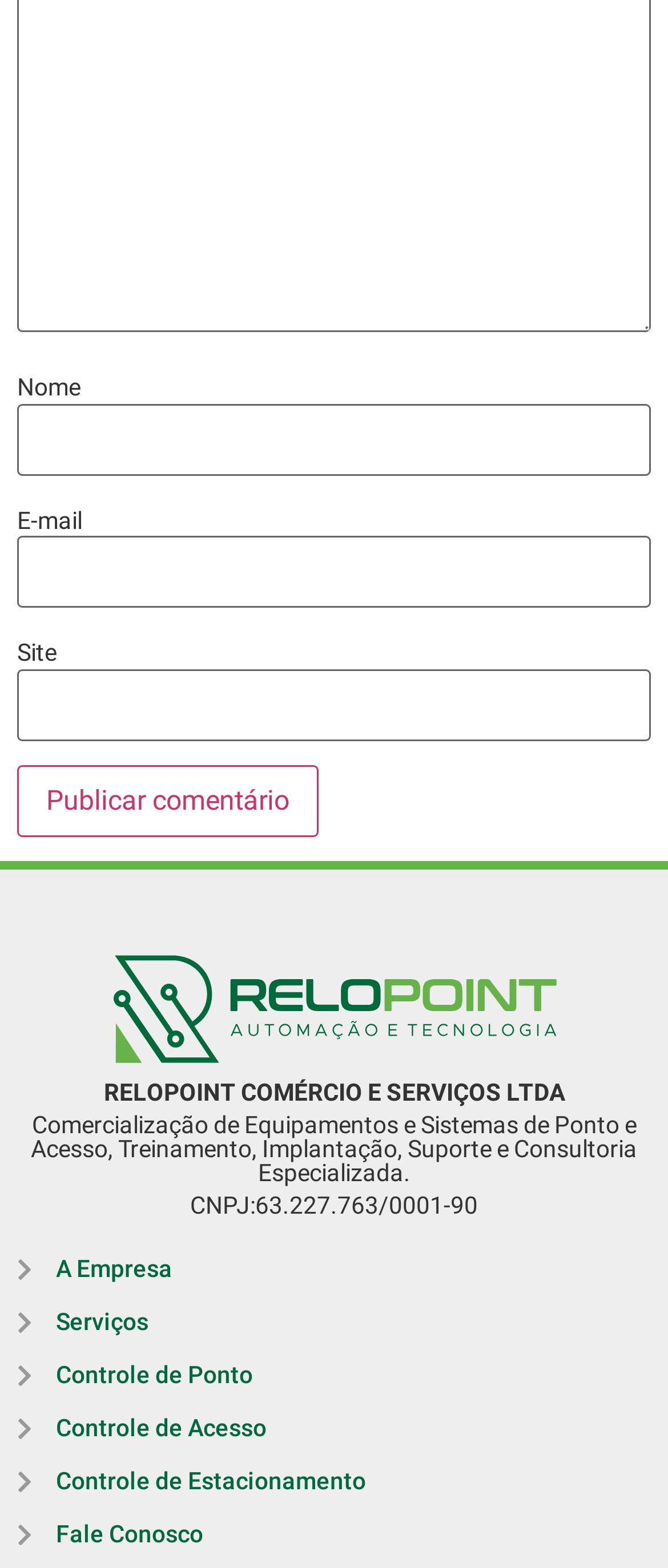Given the webpage screenshot and the description, determine the bounding box coordinates (top-left x, top-left y, bottom-right x, bottom-right y) that define the location of the UI element matching this description: NEXT Next post:

None